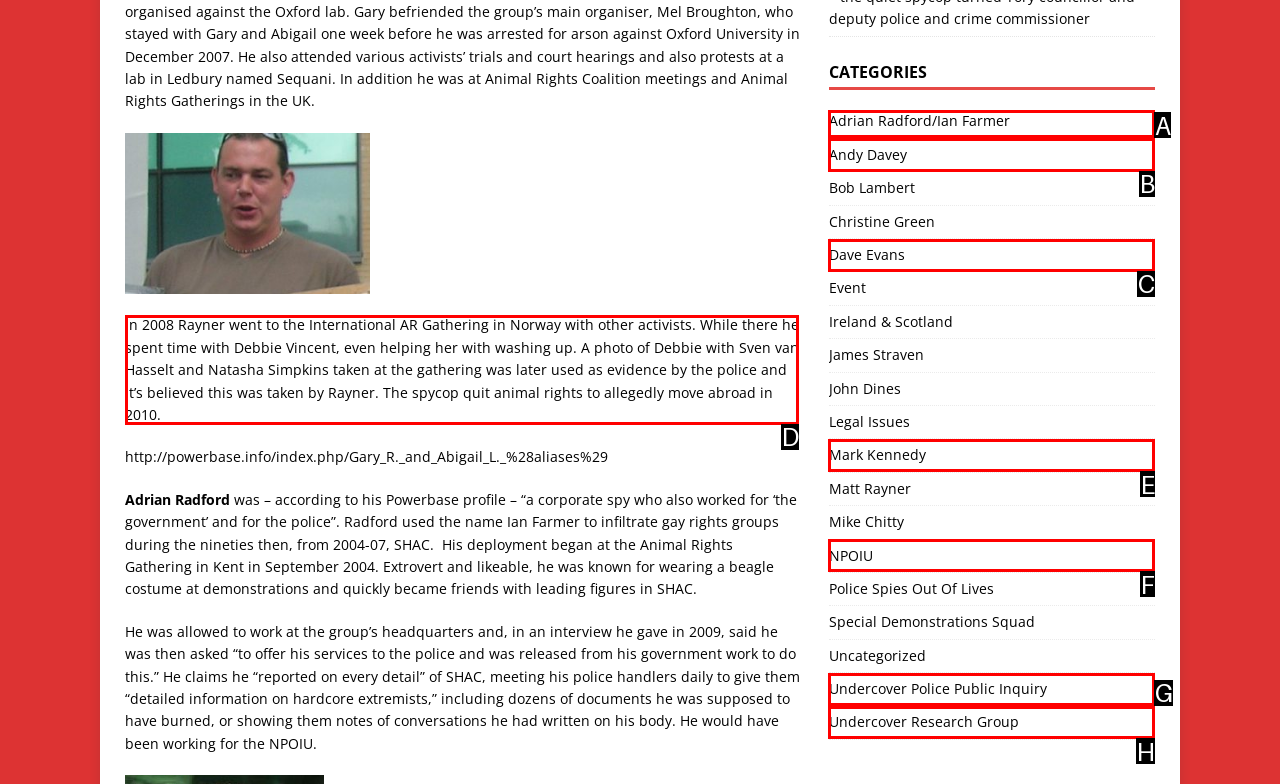Determine which option should be clicked to carry out this task: Read about Matt Rayner's experience at the International AR Gathering in Norway
State the letter of the correct choice from the provided options.

D